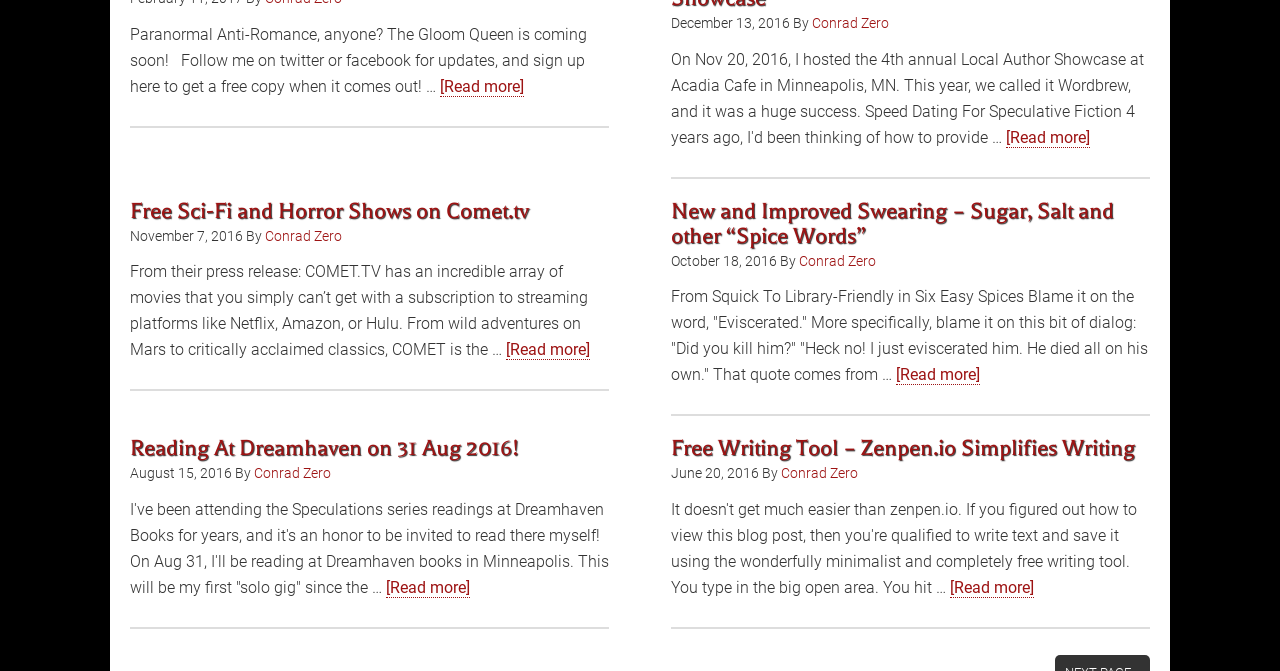Please identify the bounding box coordinates of the clickable area that will allow you to execute the instruction: "Read more about Paranormal Anti-Romance".

[0.344, 0.114, 0.409, 0.144]